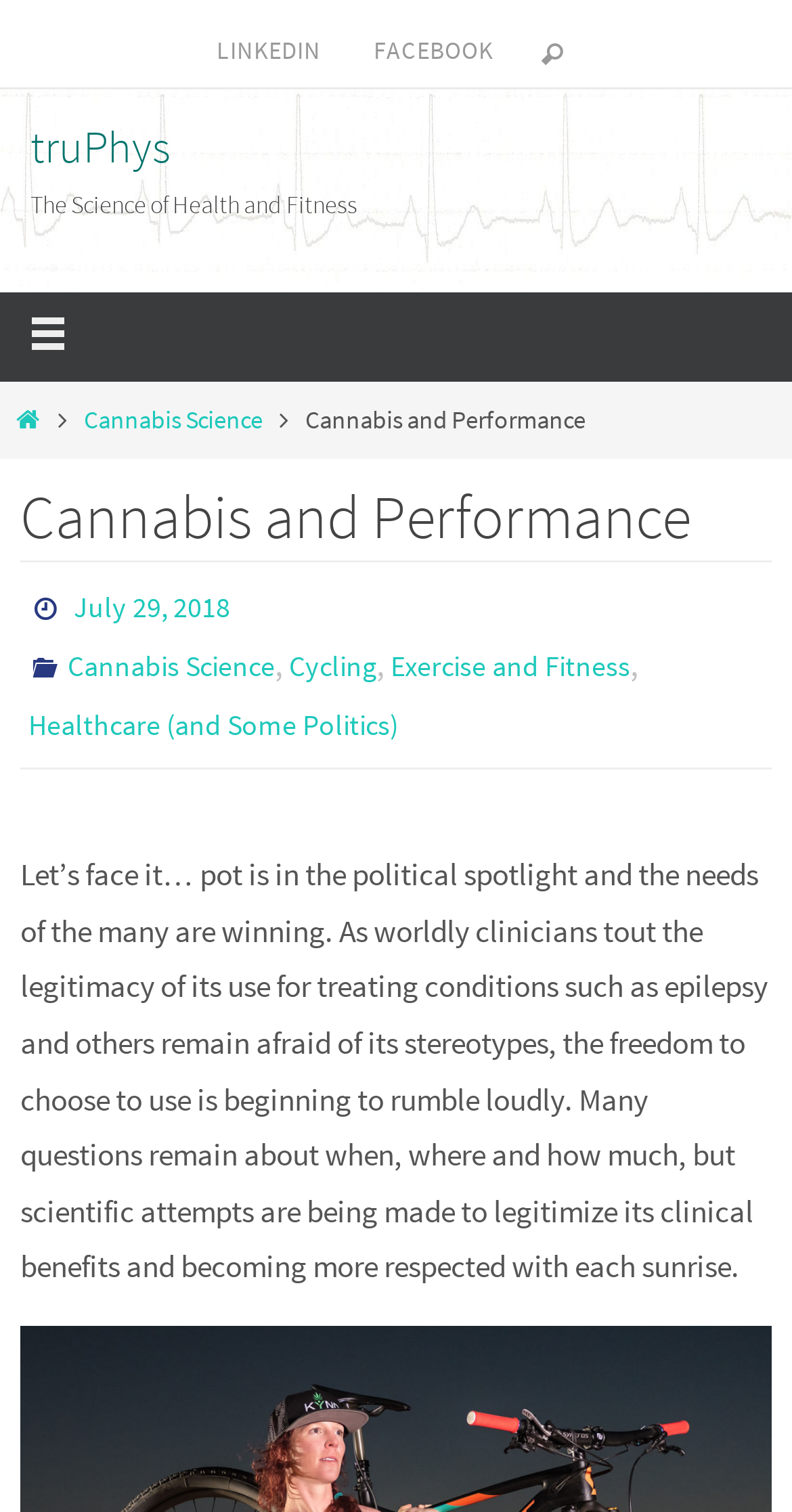Please specify the bounding box coordinates for the clickable region that will help you carry out the instruction: "Explore the Cycling category".

[0.365, 0.429, 0.475, 0.454]